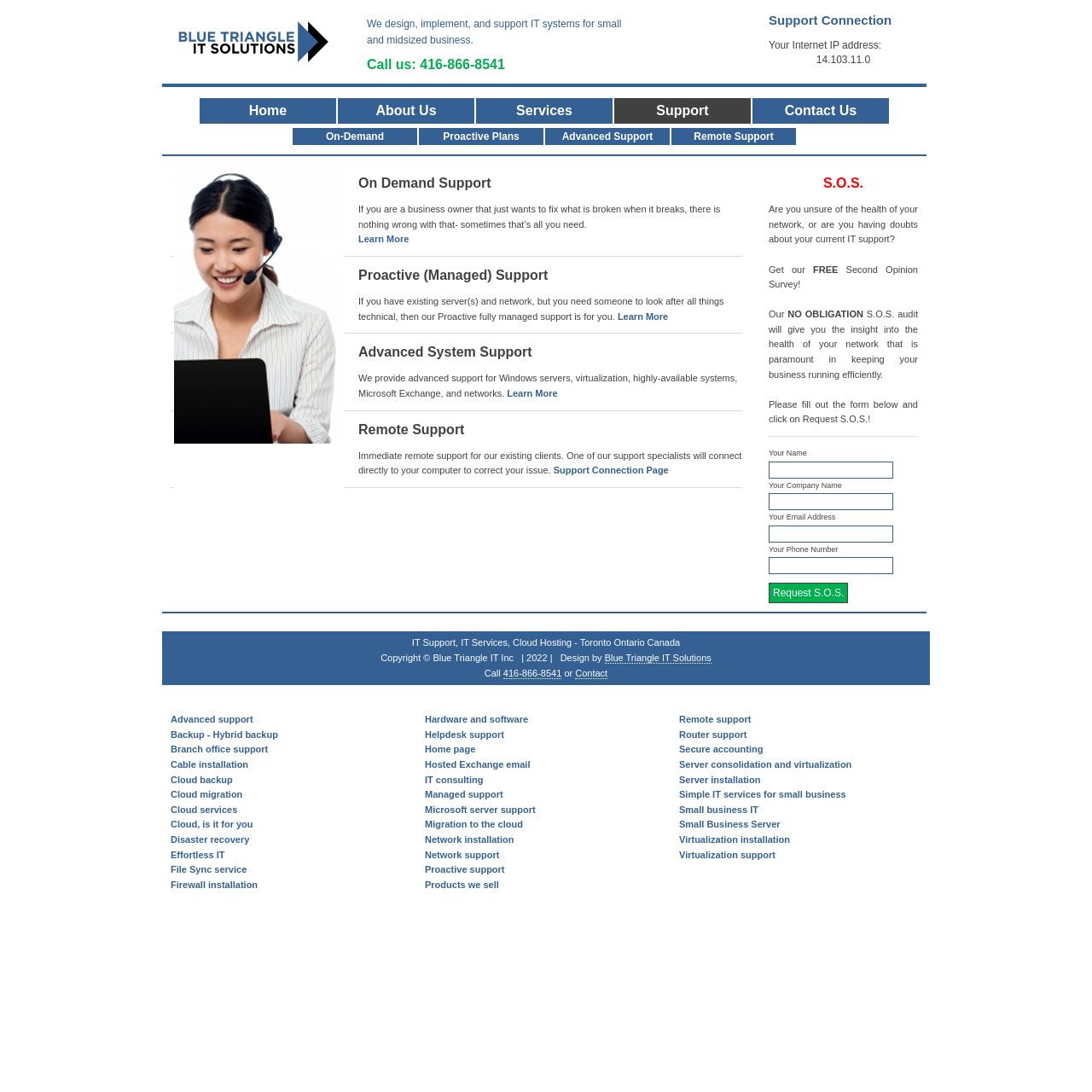Articulate a detailed summary of the webpage's content and design.

The webpage is about Blue Triangle IT Solutions, a company that provides IT support and services to small and mid-sized businesses in Toronto, Ontario. At the top of the page, there is a logo of the company and a brief description of their services. Below the logo, there is a call-to-action section with a phone number and a link to "Support Connection".

The main content of the page is divided into four sections, each with a heading and a brief description. The first section is about On-Demand Support, which provides fix-it-when-it-breaks support for businesses. The second section is about Proactive (Managed) Support, which offers fully managed support for existing servers and networks. The third section is about Advanced System Support, which provides advanced support for Windows servers, virtualization, and networks. The fourth section is about Remote Support, which offers immediate remote support for existing clients.

To the right of these sections, there is a sidebar with links to various IT services, including cloud hosting, backup, and disaster recovery. Below the sidebar, there is a section about S.O.S. (Second Opinion Survey), which offers a free audit of a business's network health.

At the bottom of the page, there is a footer section with copyright information, a link to the company's website, and contact information, including a phone number and an email address. There are also several links to other pages on the website, including "Advanced Support", "Backup - Hybrid Backup", and "Cloud Services".